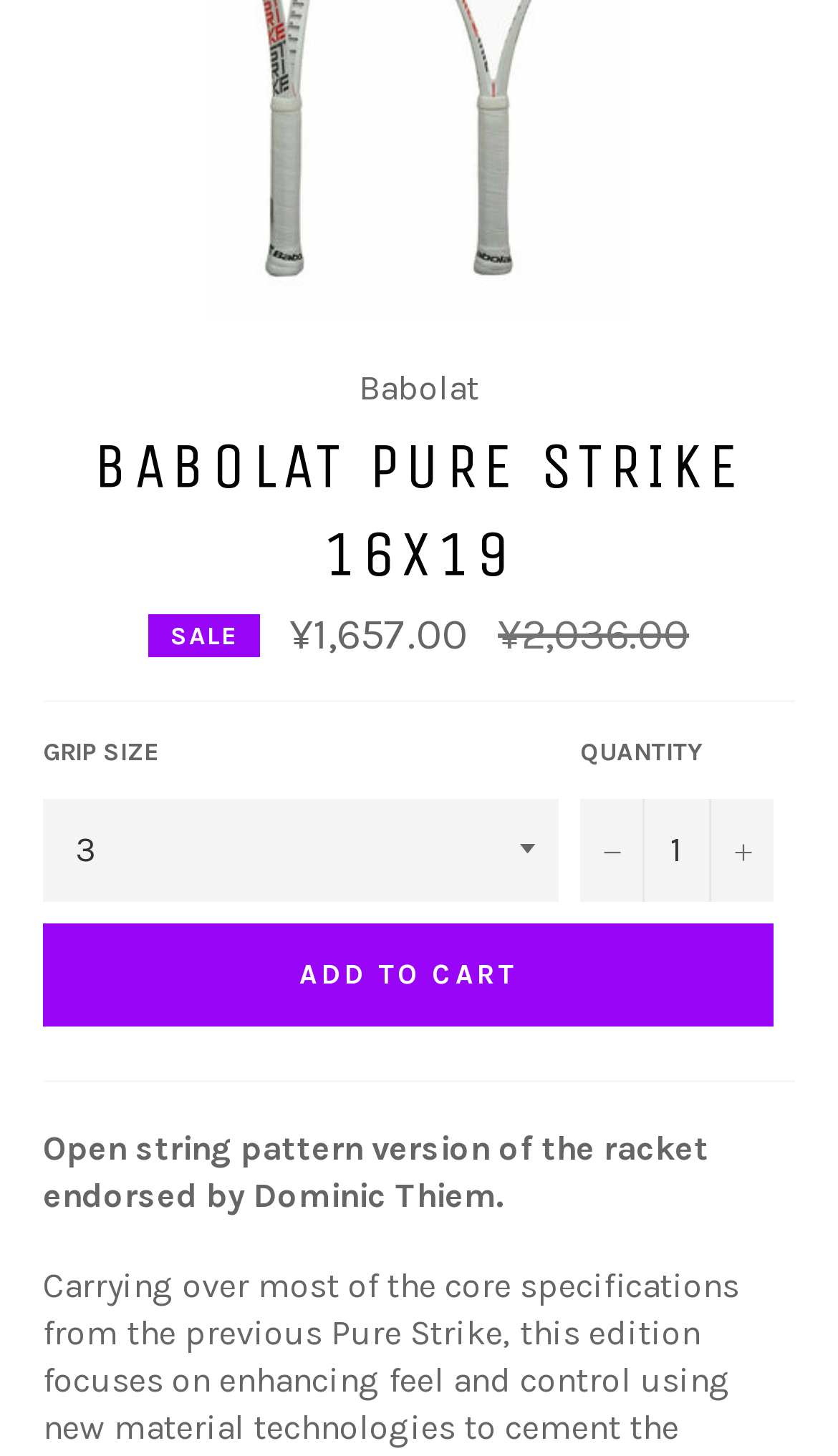Find the bounding box coordinates for the HTML element described as: "+". The coordinates should consist of four float values between 0 and 1, i.e., [left, top, right, bottom].

[0.846, 0.548, 0.923, 0.619]